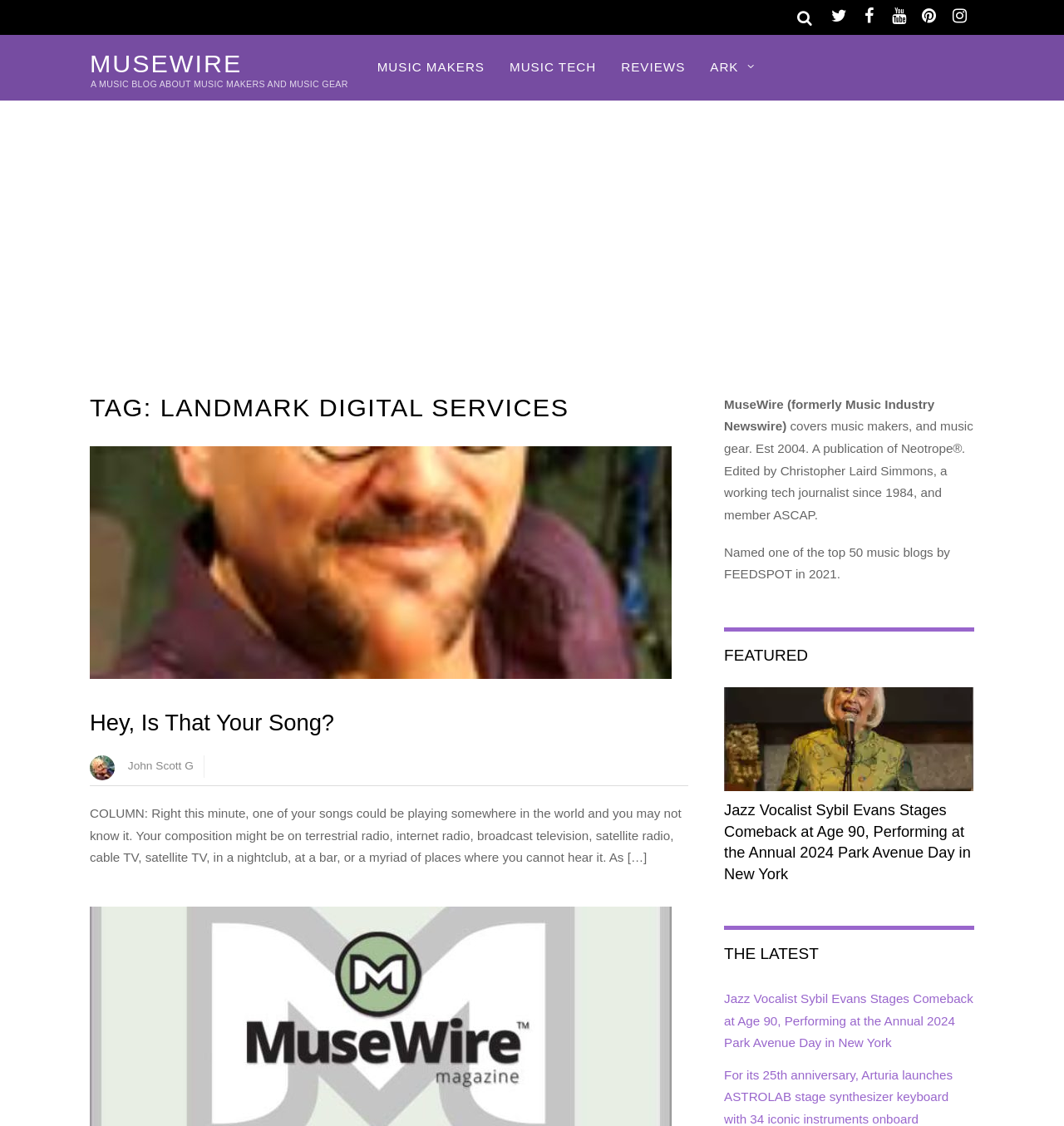Based on the element description: "Reviews", identify the bounding box coordinates for this UI element. The coordinates must be four float numbers between 0 and 1, listed as [left, top, right, bottom].

[0.572, 0.031, 0.656, 0.089]